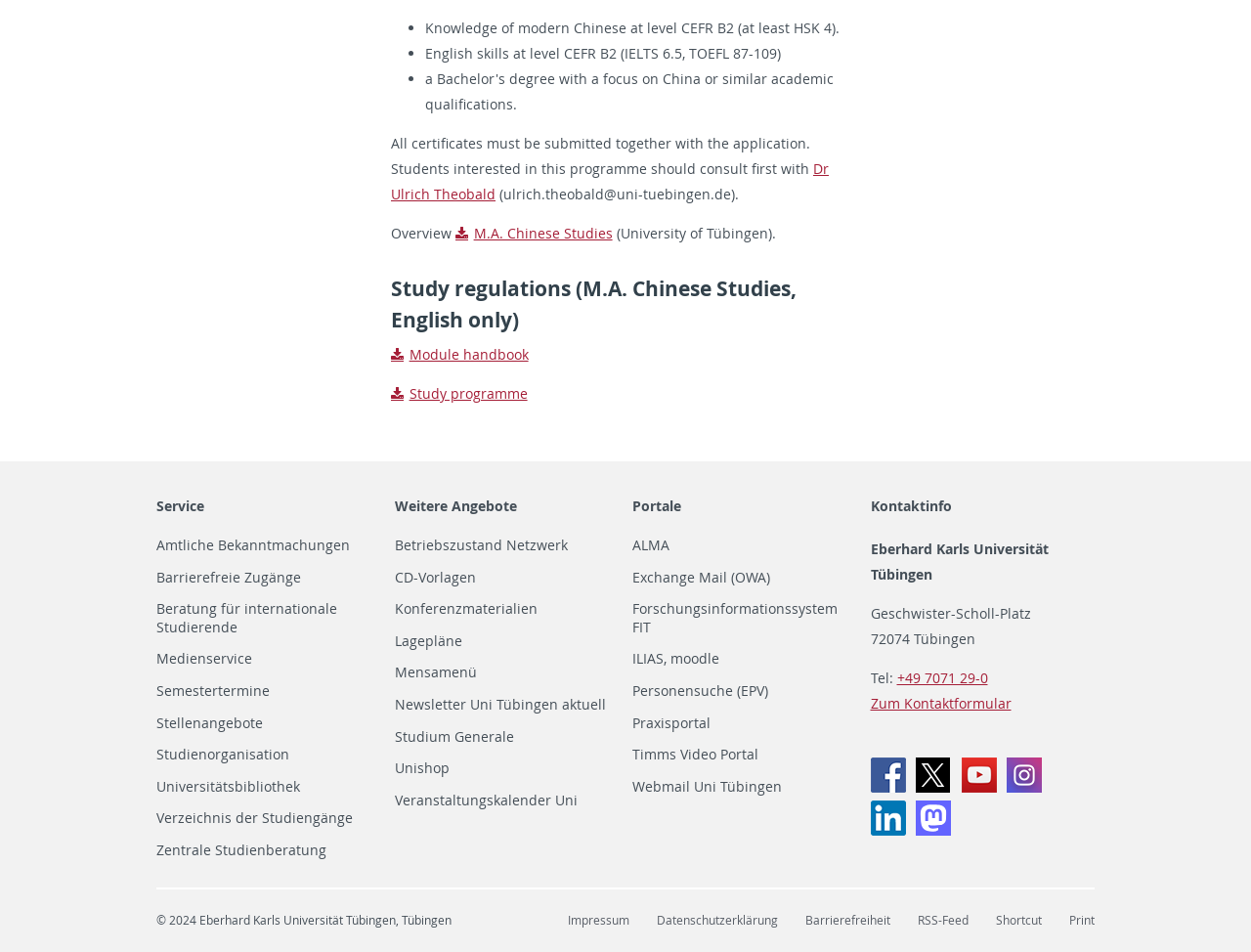What is the name of the university?
Give a single word or phrase as your answer by examining the image.

Eberhard Karls Universität Tübingen